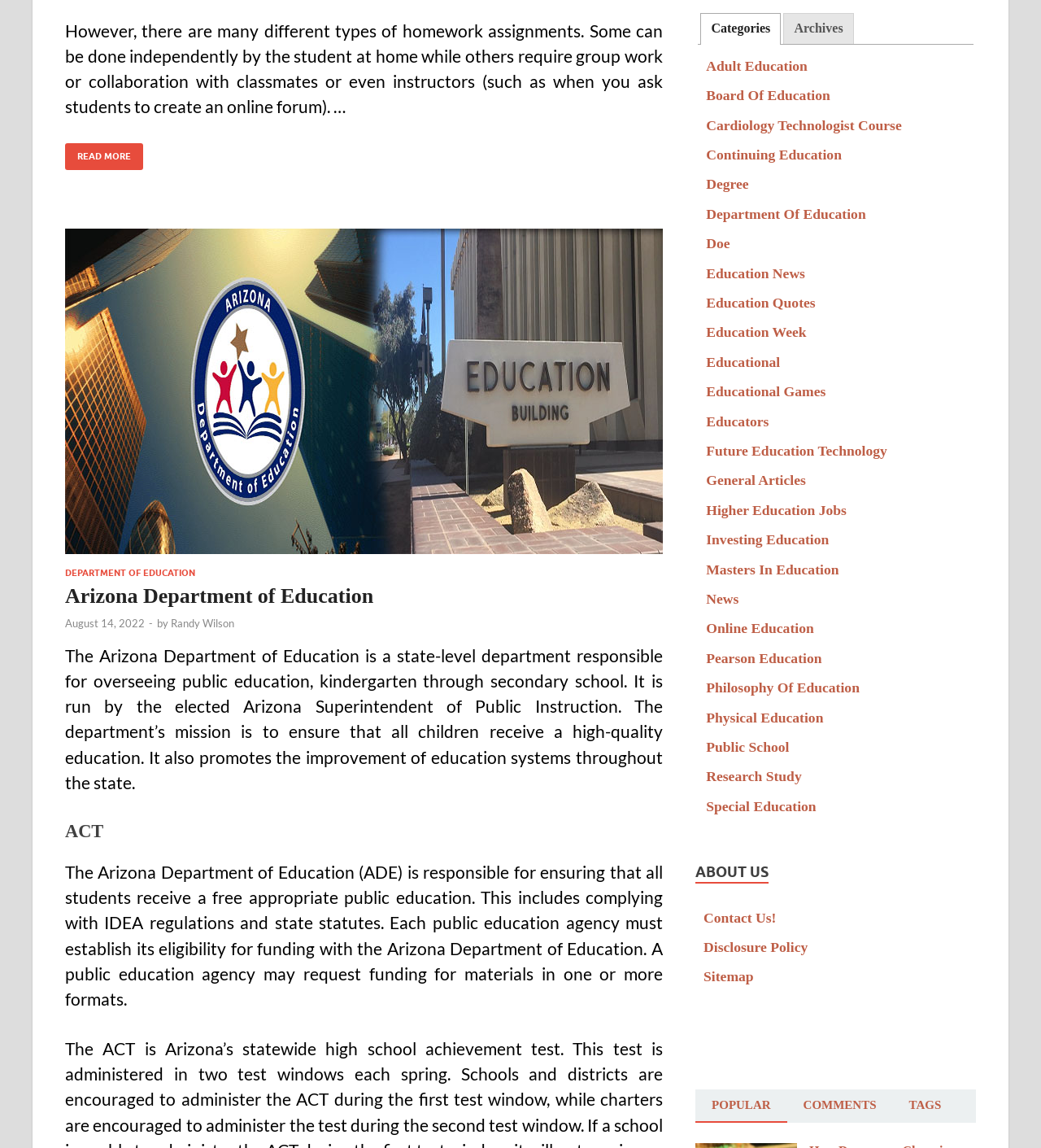Identify the bounding box for the UI element described as: "unlocknomad". The coordinates should be four float numbers between 0 and 1, i.e., [left, top, right, bottom].

None